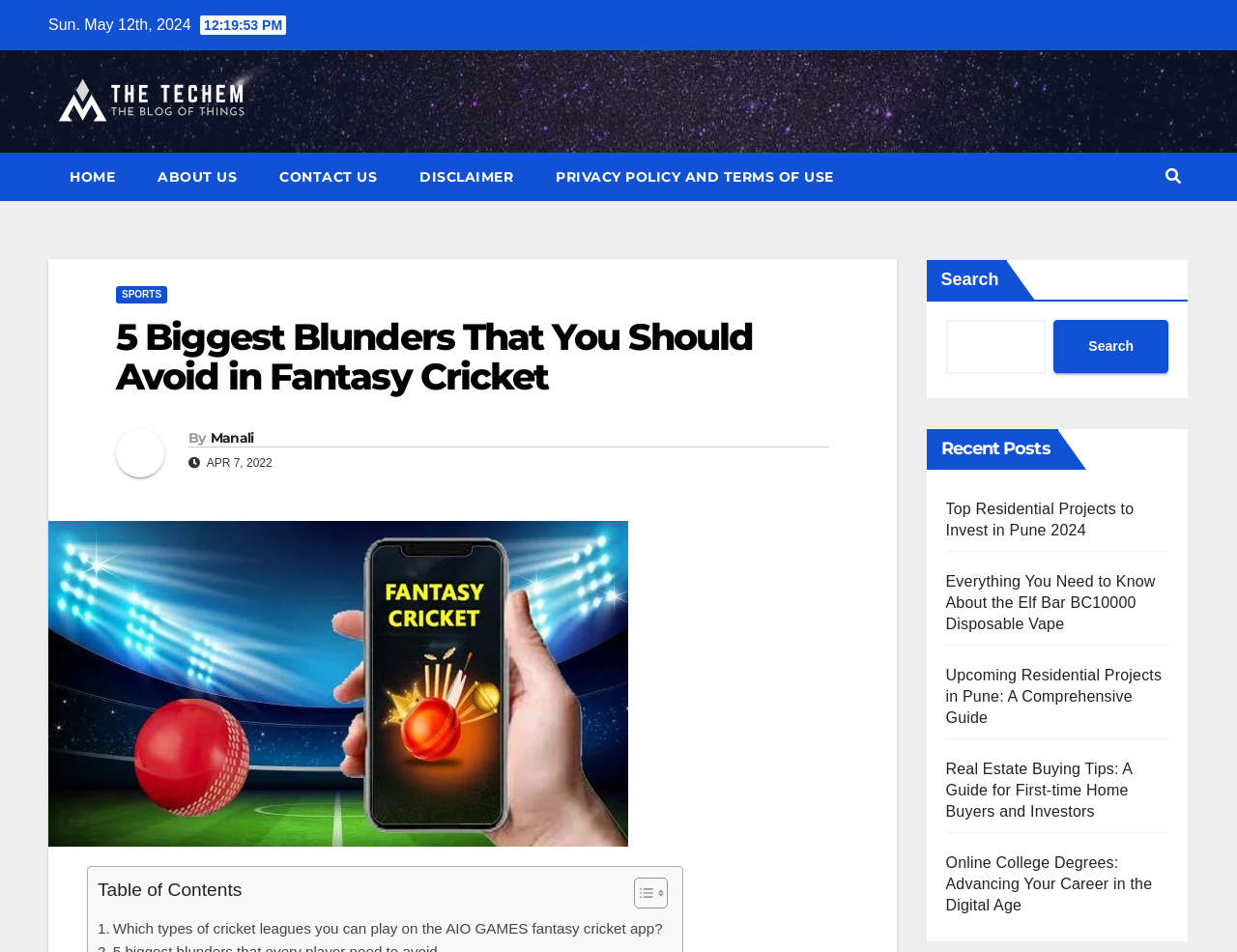Locate the bounding box coordinates of the region to be clicked to comply with the following instruction: "Go to item 1". The coordinates must be four float numbers between 0 and 1, in the form [left, top, right, bottom].

None